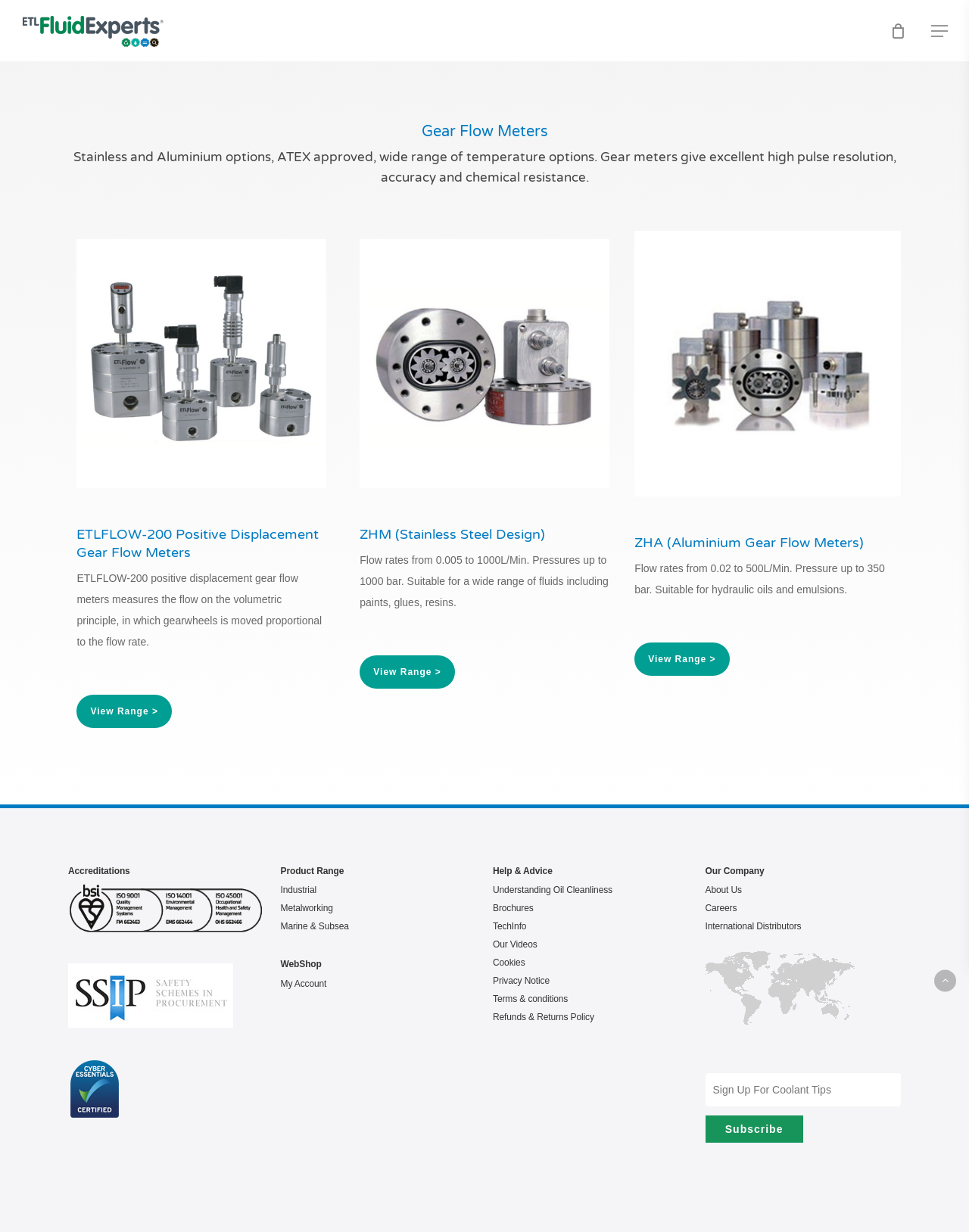Answer the question using only one word or a concise phrase: What is the 'WebShop' section of the webpage for?

To access account